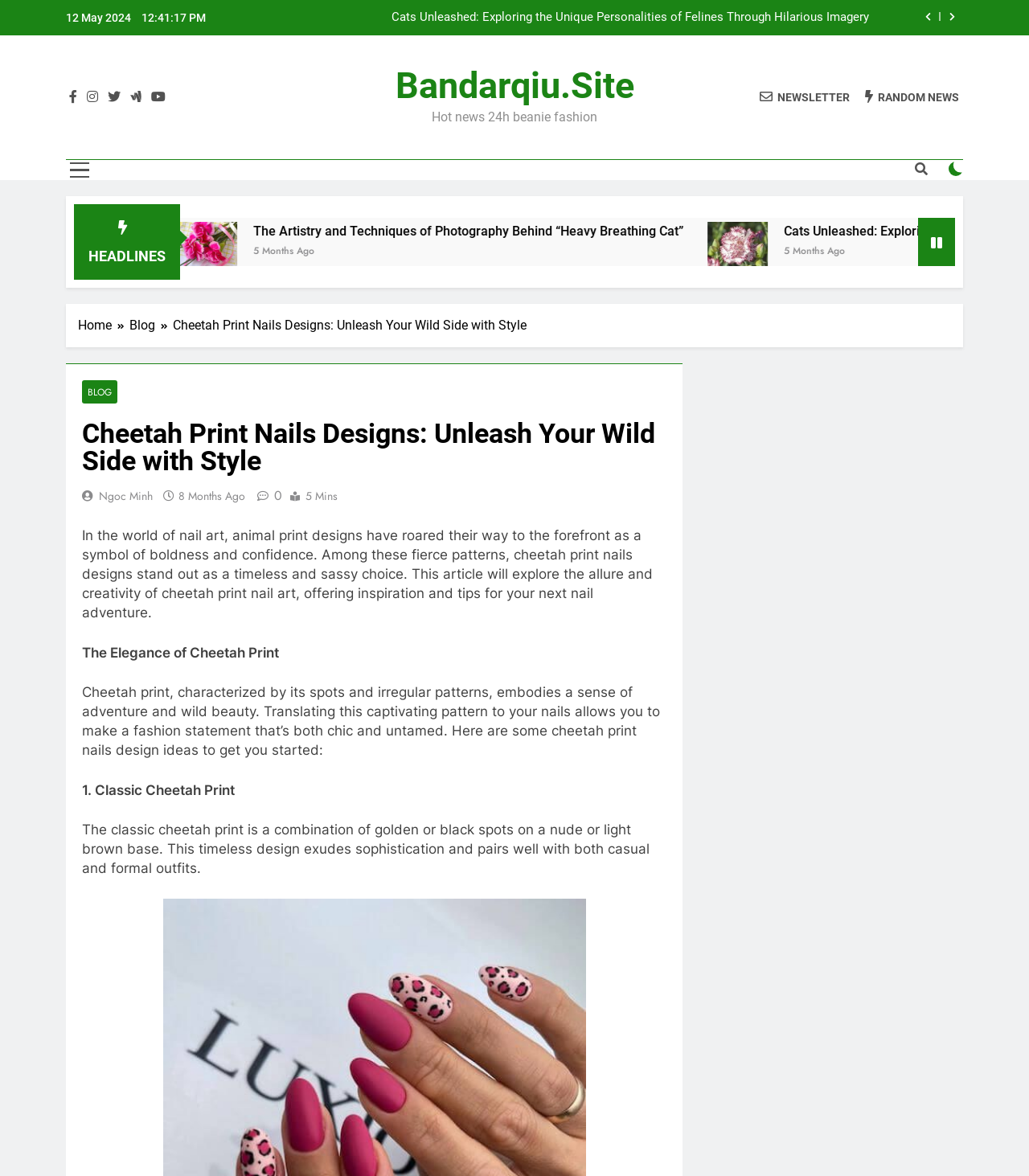Who is the author of the article?
Examine the image and provide an in-depth answer to the question.

I found the author of the article by looking at the section below the article title, where it says 'Ngoc Minh' next to the date '8 Months Ago'.